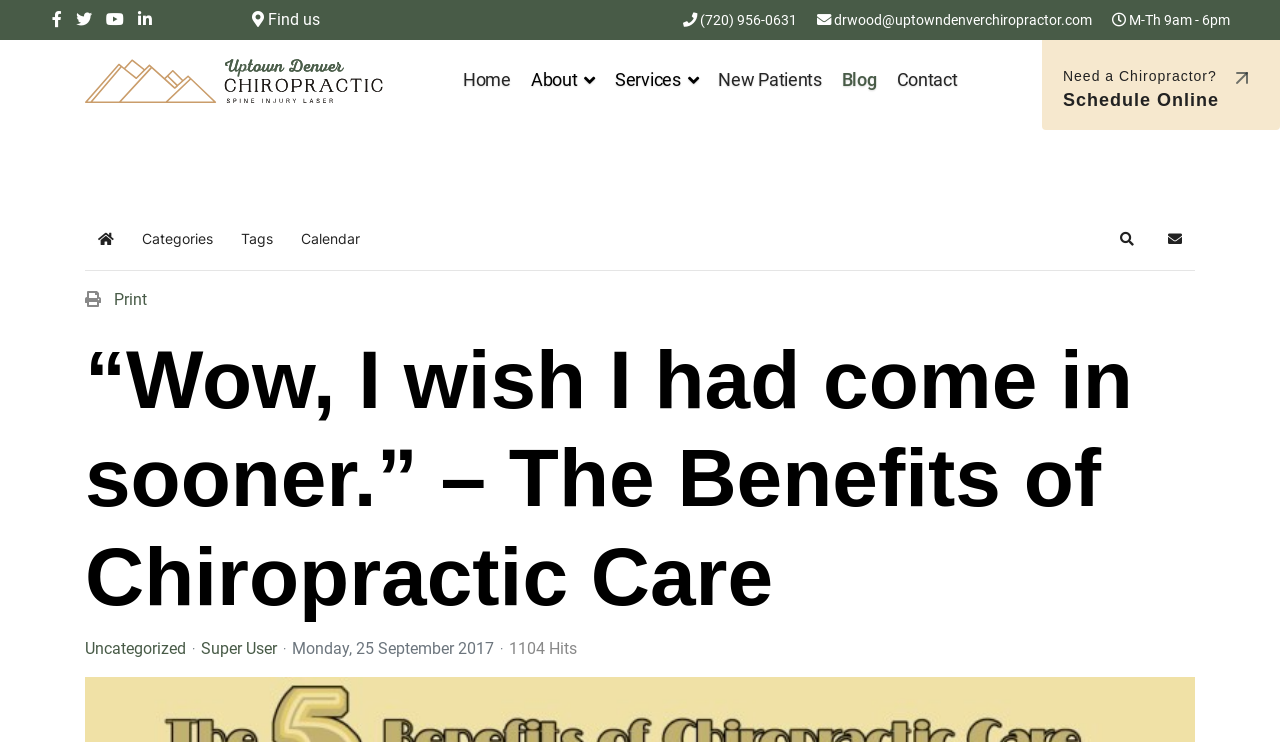Pinpoint the bounding box coordinates of the area that must be clicked to complete this instruction: "Schedule an appointment online".

[0.814, 0.054, 1.0, 0.175]